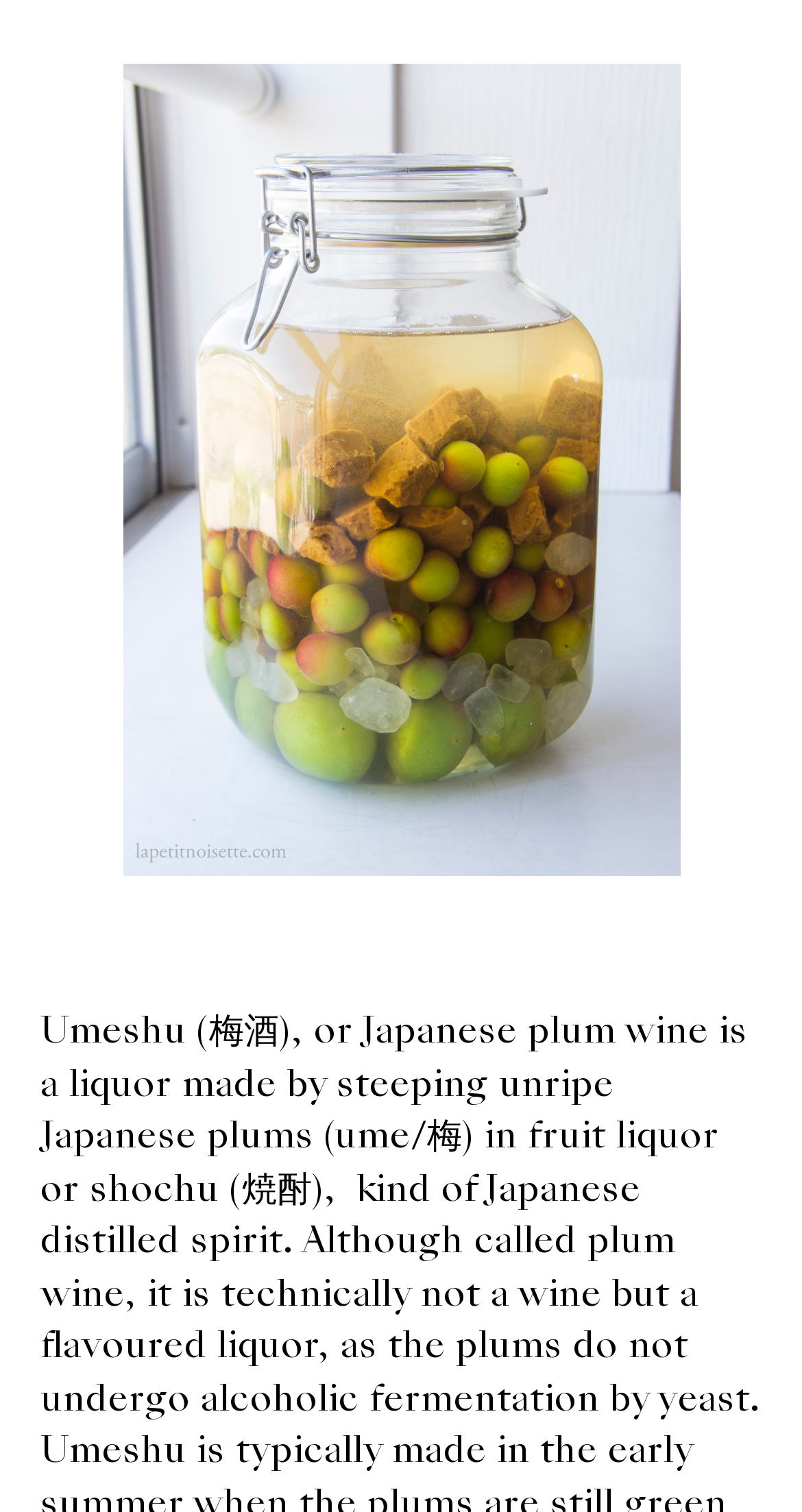Identify the bounding box for the element characterized by the following description: "Support Us".

[0.05, 0.785, 0.95, 0.85]